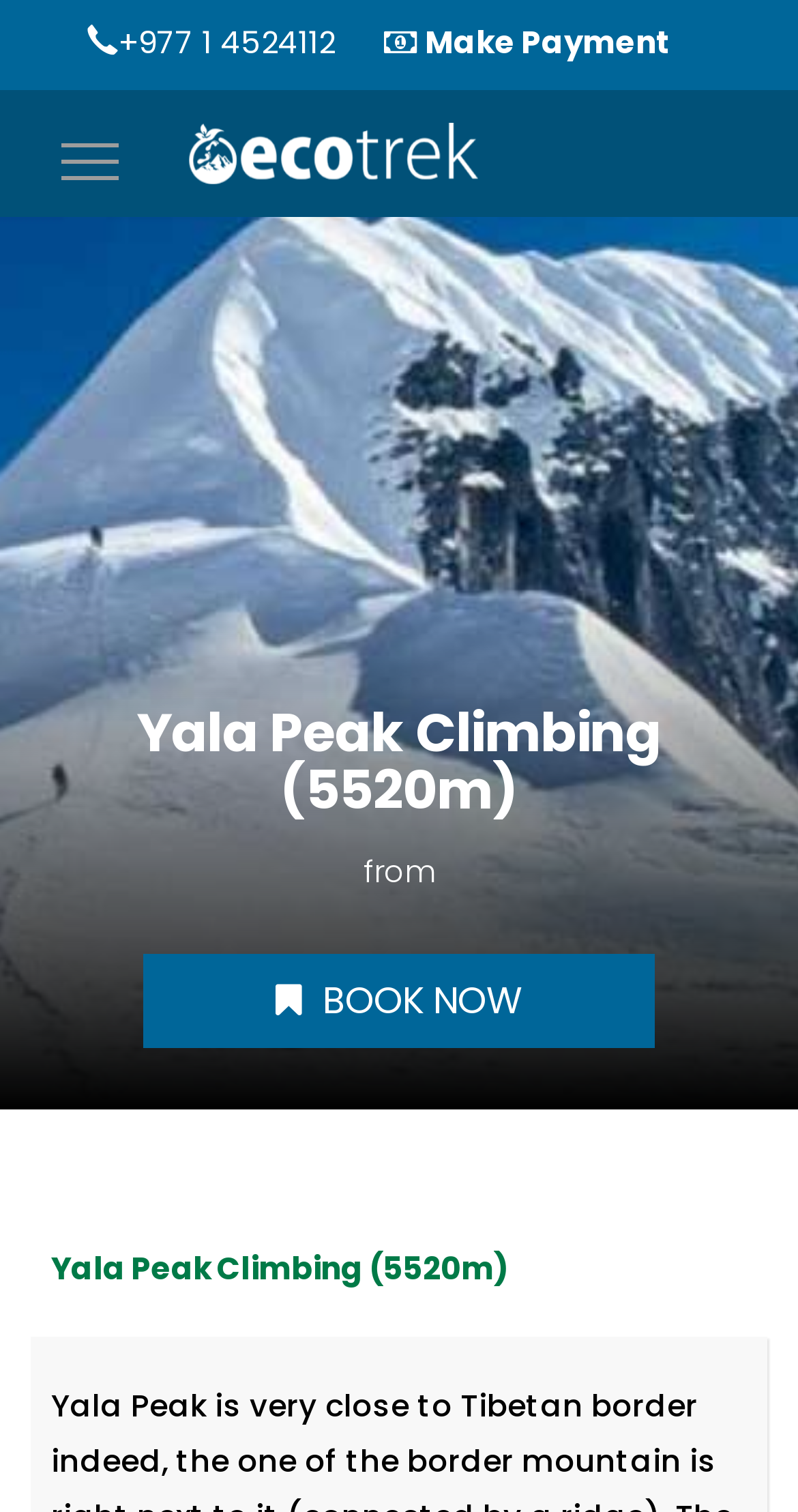What is the altitude of Yala Peak?
Answer the question with a single word or phrase derived from the image.

5520m